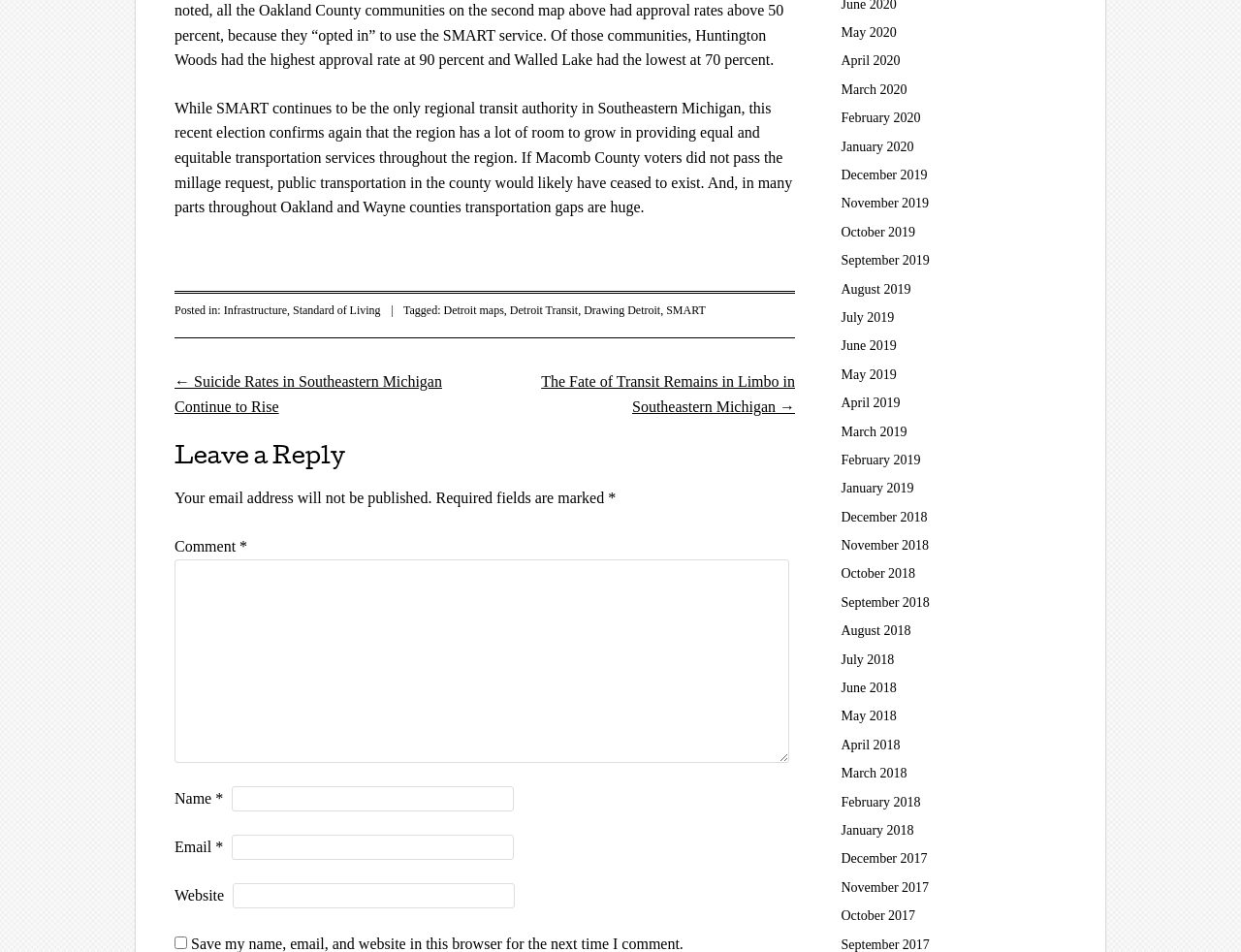Bounding box coordinates are specified in the format (top-left x, top-left y, bottom-right x, bottom-right y). All values are floating point numbers bounded between 0 and 1. Please provide the bounding box coordinate of the region this sentence describes: Standard of Living

[0.236, 0.319, 0.307, 0.333]